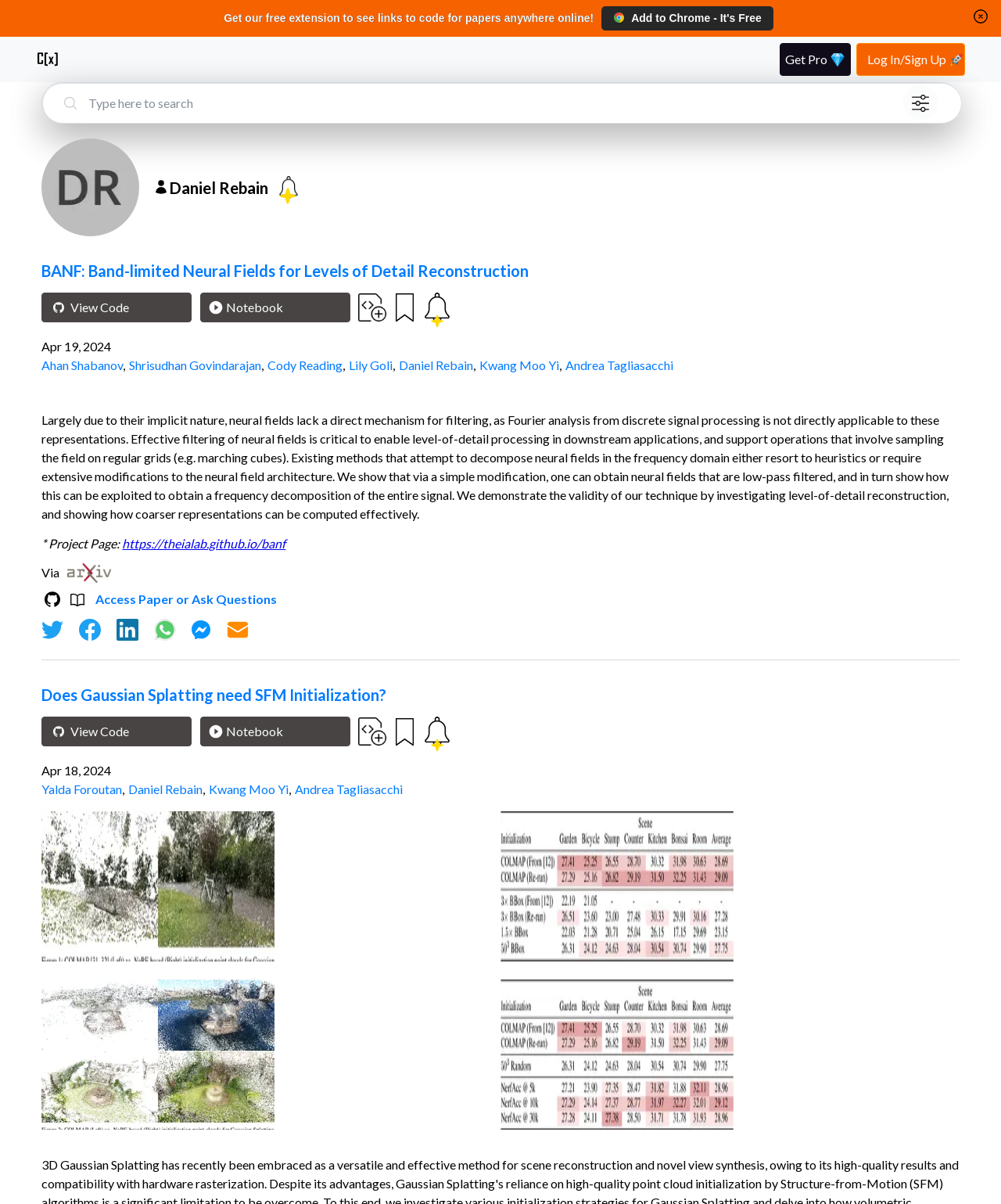Locate the bounding box coordinates of the clickable element to fulfill the following instruction: "Search for papers". Provide the coordinates as four float numbers between 0 and 1 in the format [left, top, right, bottom].

[0.086, 0.069, 0.894, 0.102]